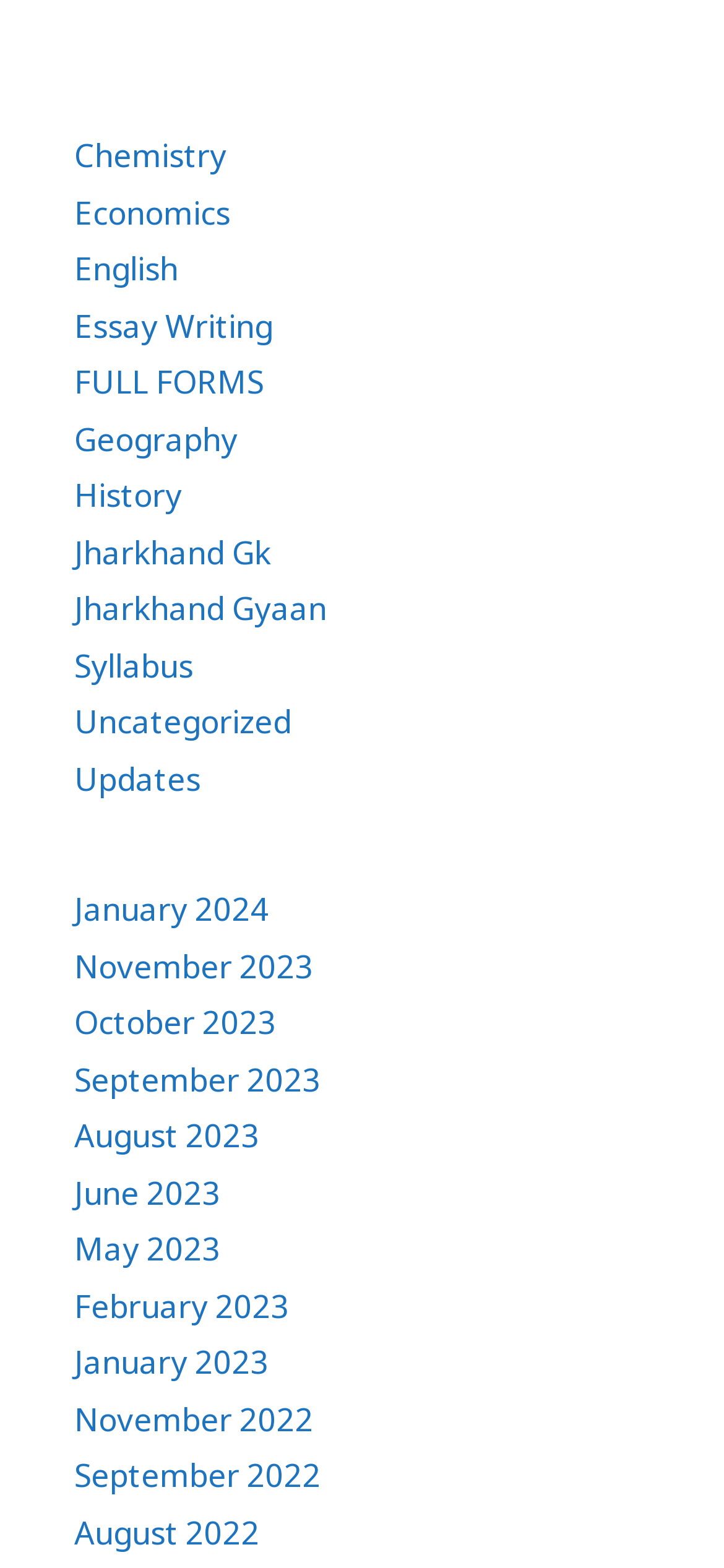Identify the bounding box coordinates of the clickable region to carry out the given instruction: "Click on the 'Chemistry' link".

[0.103, 0.086, 0.313, 0.113]